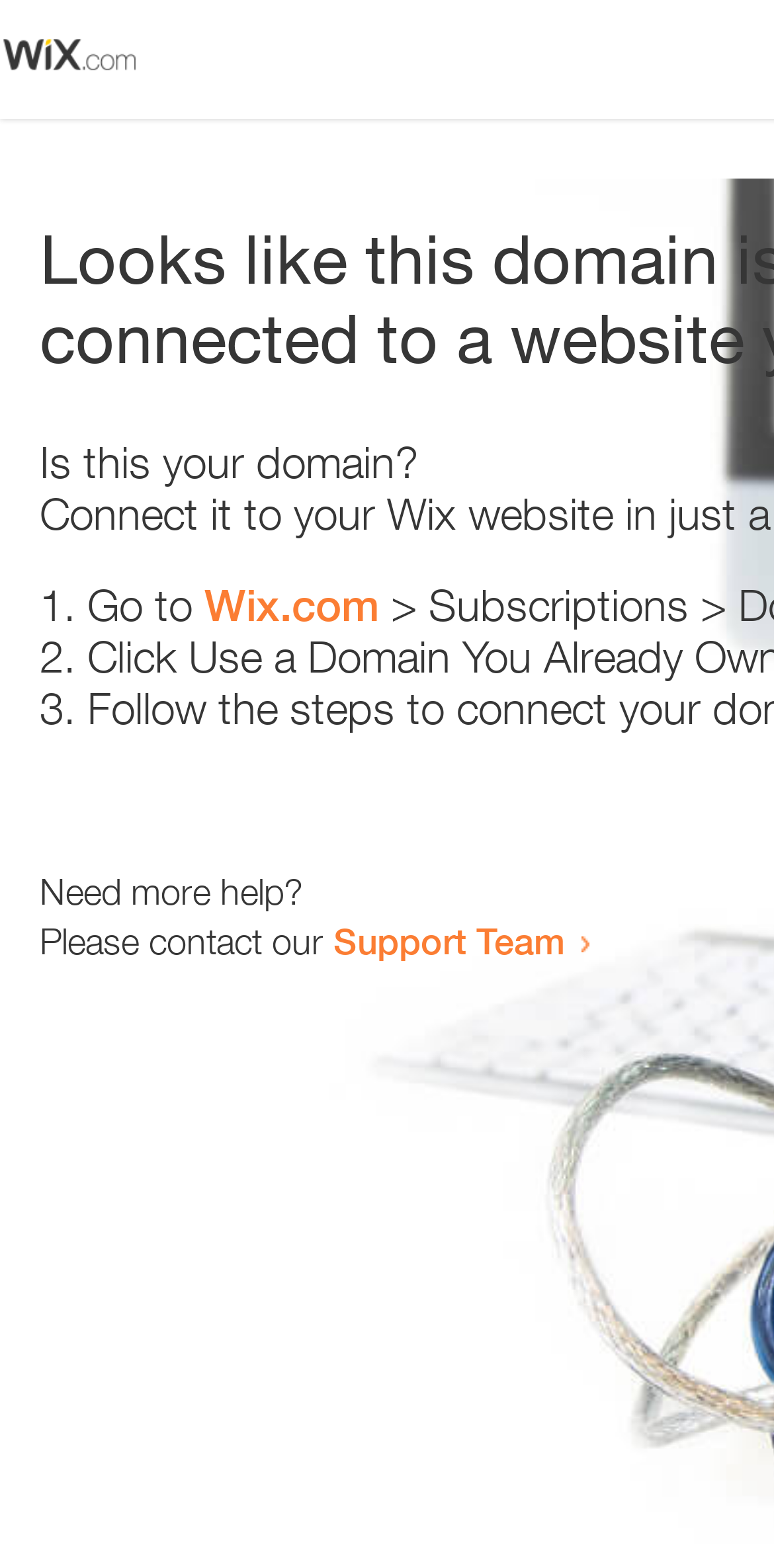Is the issue related to domain ownership?
Deliver a detailed and extensive answer to the question.

The webpage is asking 'Is this your domain?' which implies that the issue is related to domain ownership and the user's relationship with the domain.